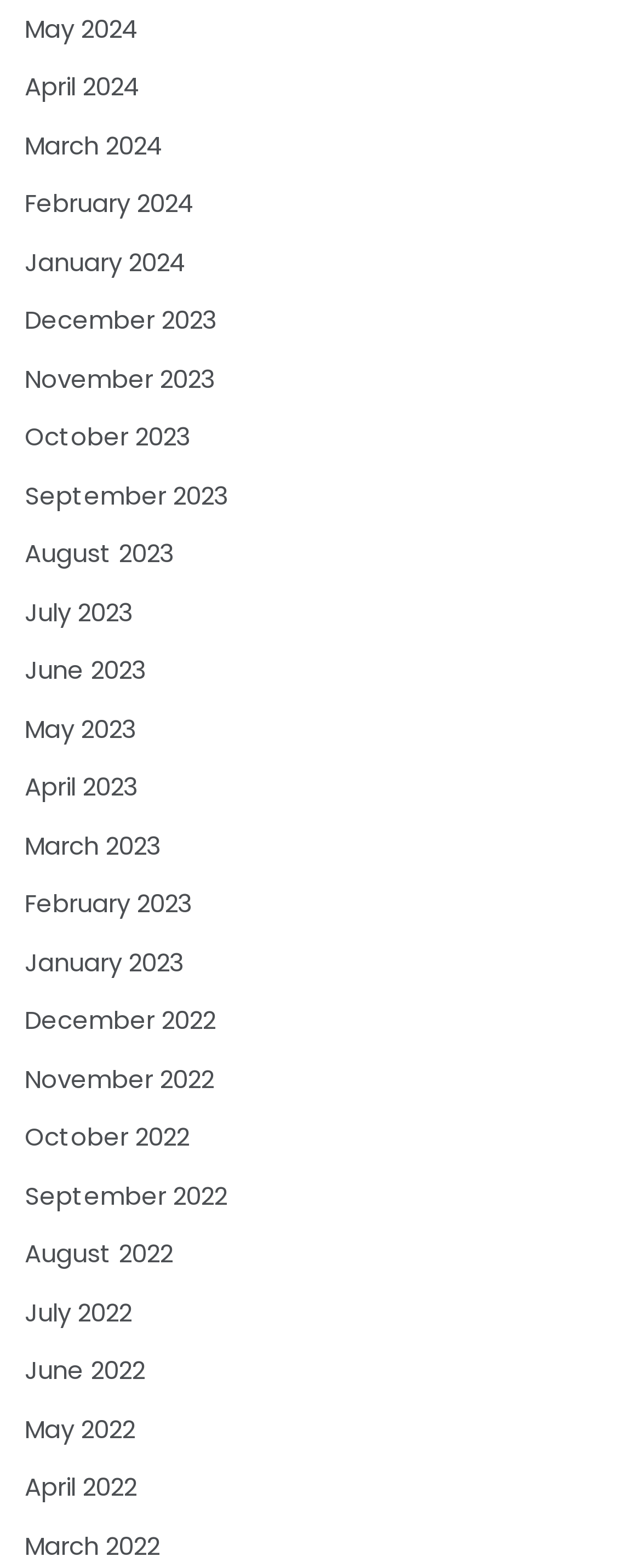What is the pattern of the month names?
Please answer the question with a single word or phrase, referencing the image.

Descending order